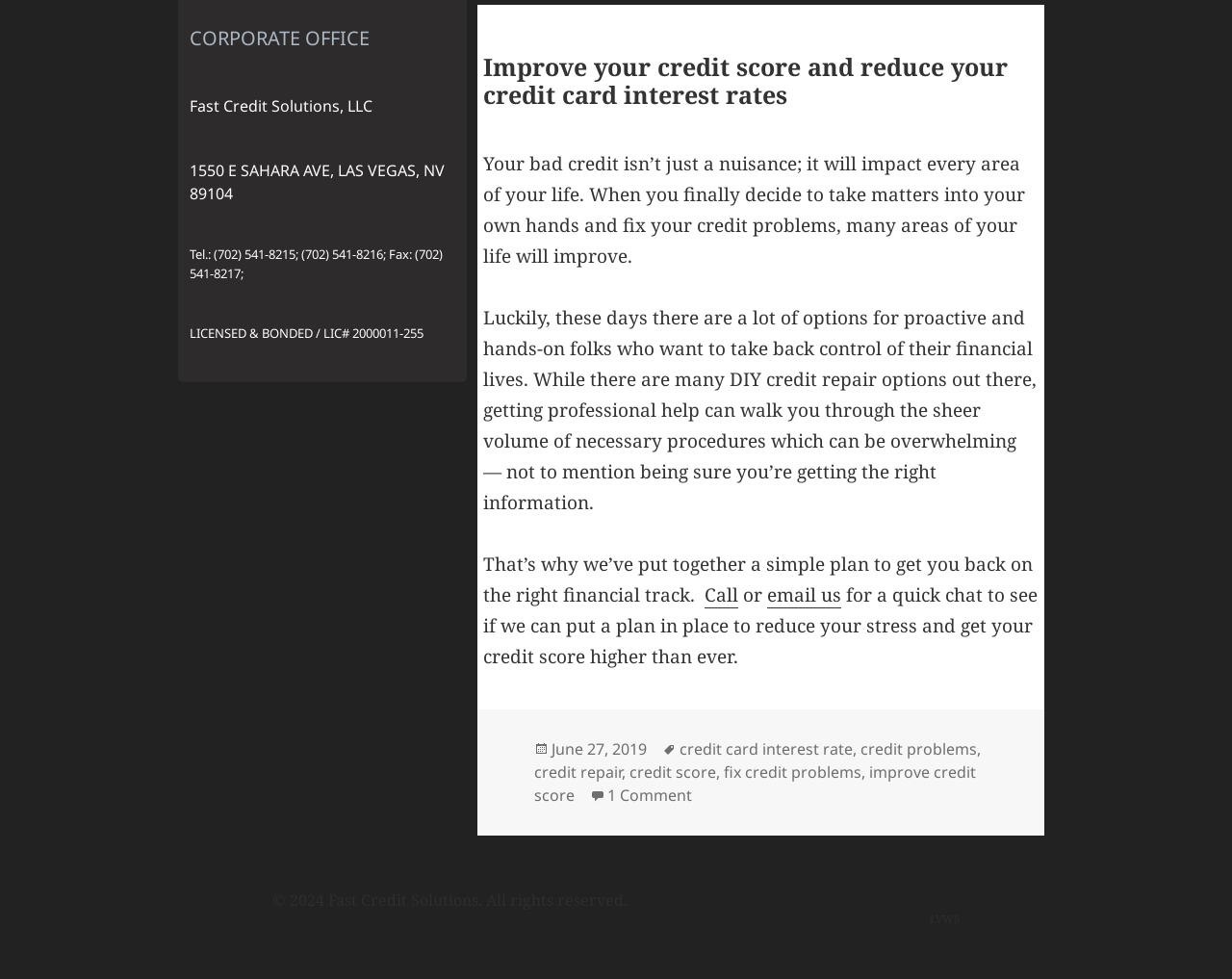Identify the bounding box for the described UI element: "credit card interest rate".

[0.552, 0.755, 0.692, 0.777]